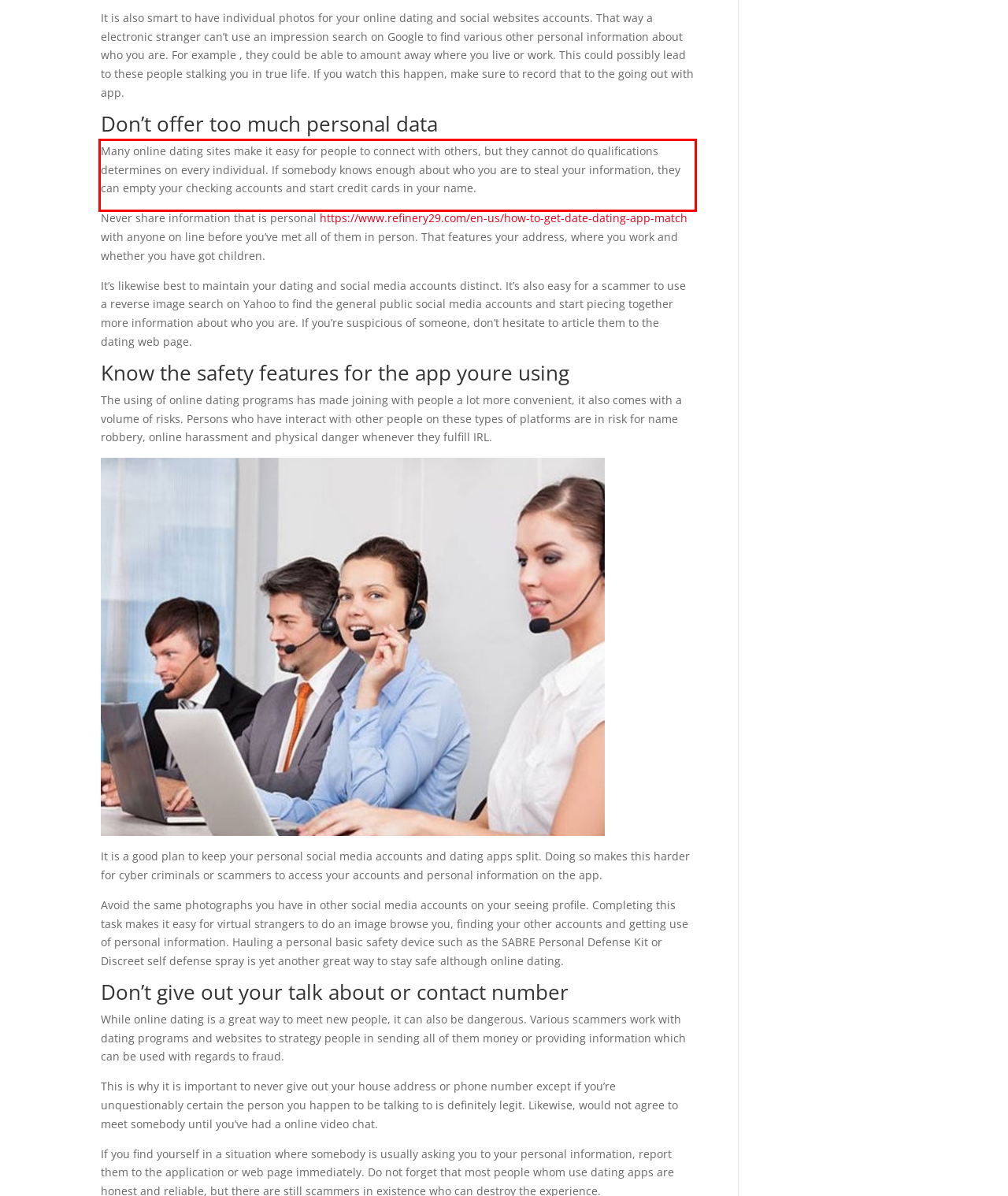You are provided with a webpage screenshot that includes a red rectangle bounding box. Extract the text content from within the bounding box using OCR.

Many online dating sites make it easy for people to connect with others, but they cannot do qualifications determines on every individual. If somebody knows enough about who you are to steal your information, they can empty your checking accounts and start credit cards in your name.